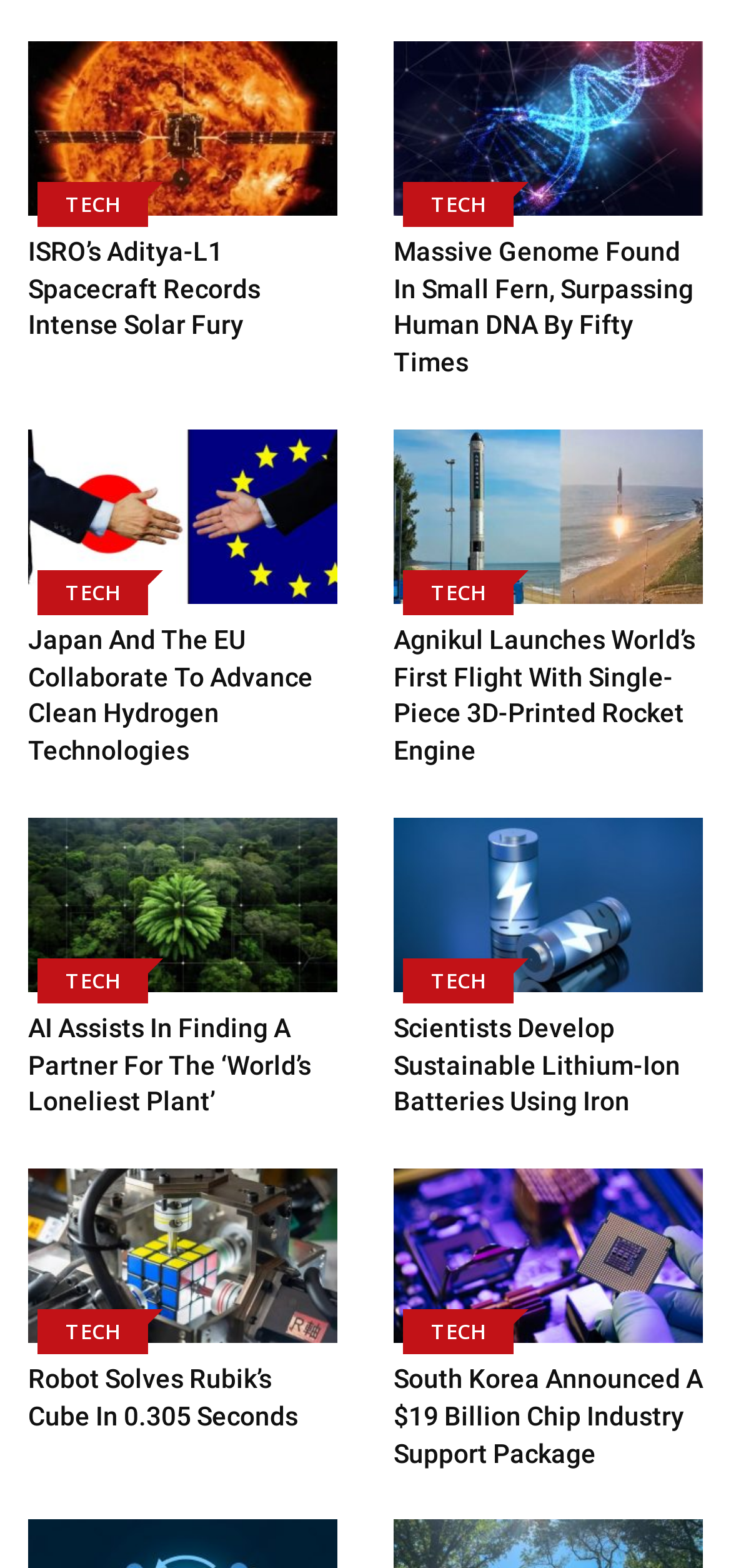Respond to the question below with a single word or phrase: Is there an article about a robot on this webpage?

Yes